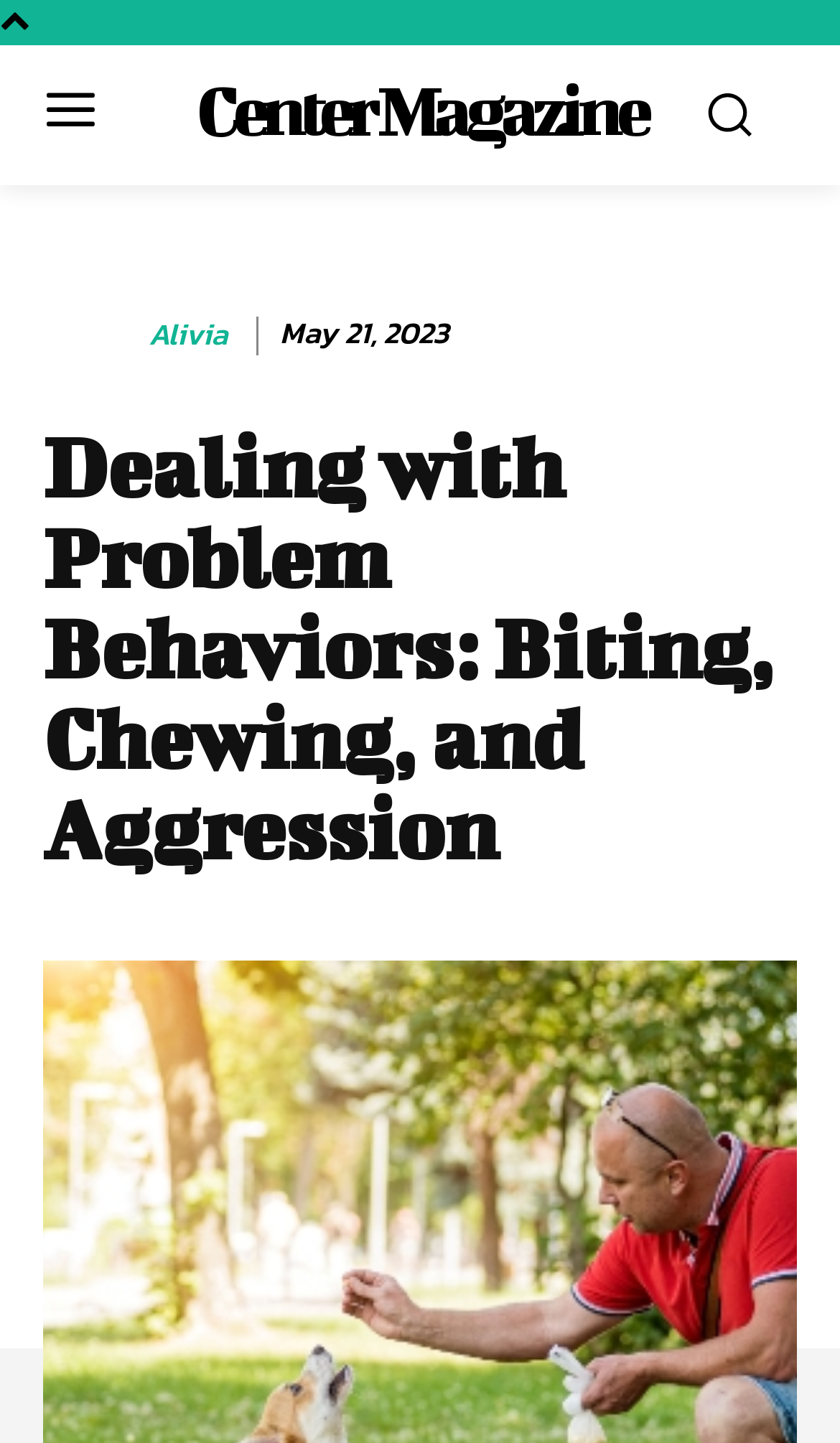What is the topic of the article?
Using the image as a reference, deliver a detailed and thorough answer to the question.

The topic of the article is problem behaviors, specifically biting, chewing, and aggression, as indicated by the heading element with ID 406.